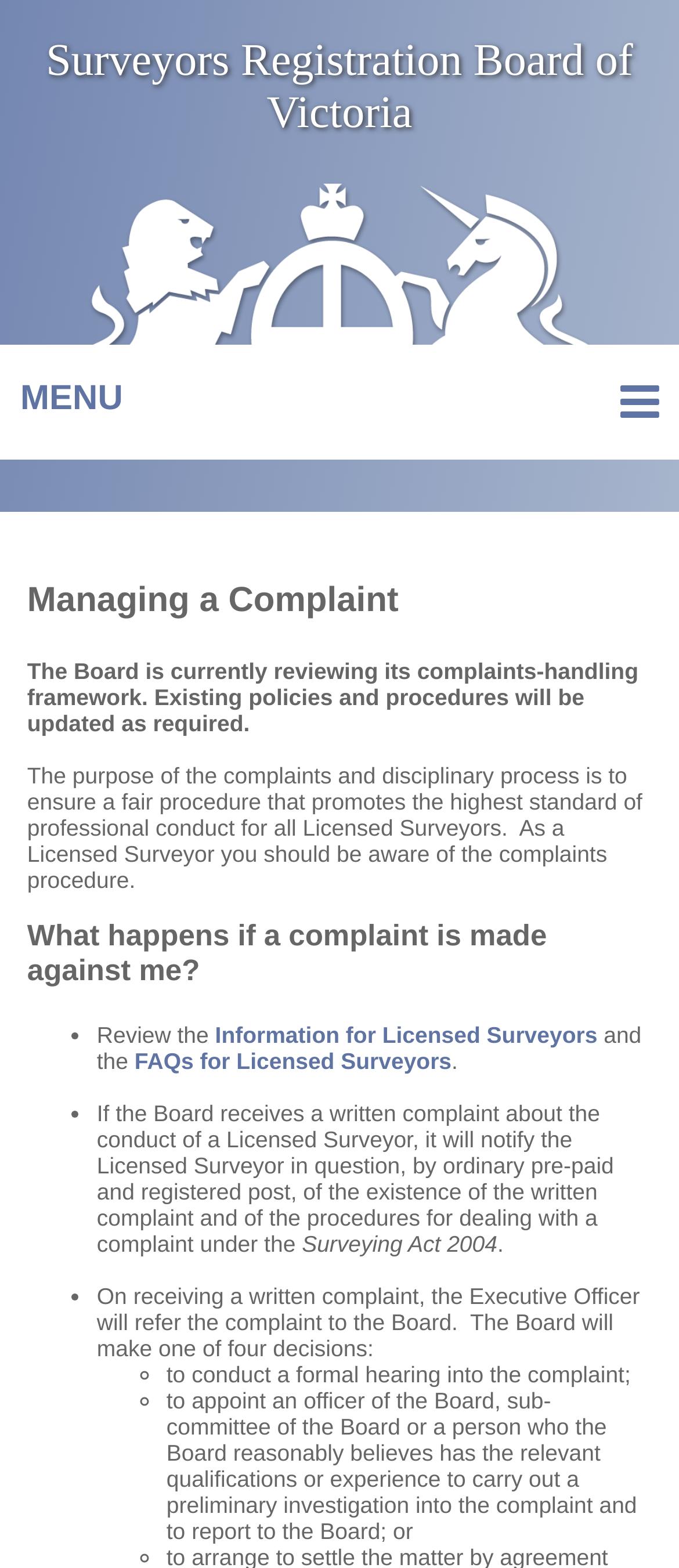Find the bounding box coordinates for the HTML element specified by: "Information for Licensed Surveyors".

[0.317, 0.651, 0.88, 0.668]